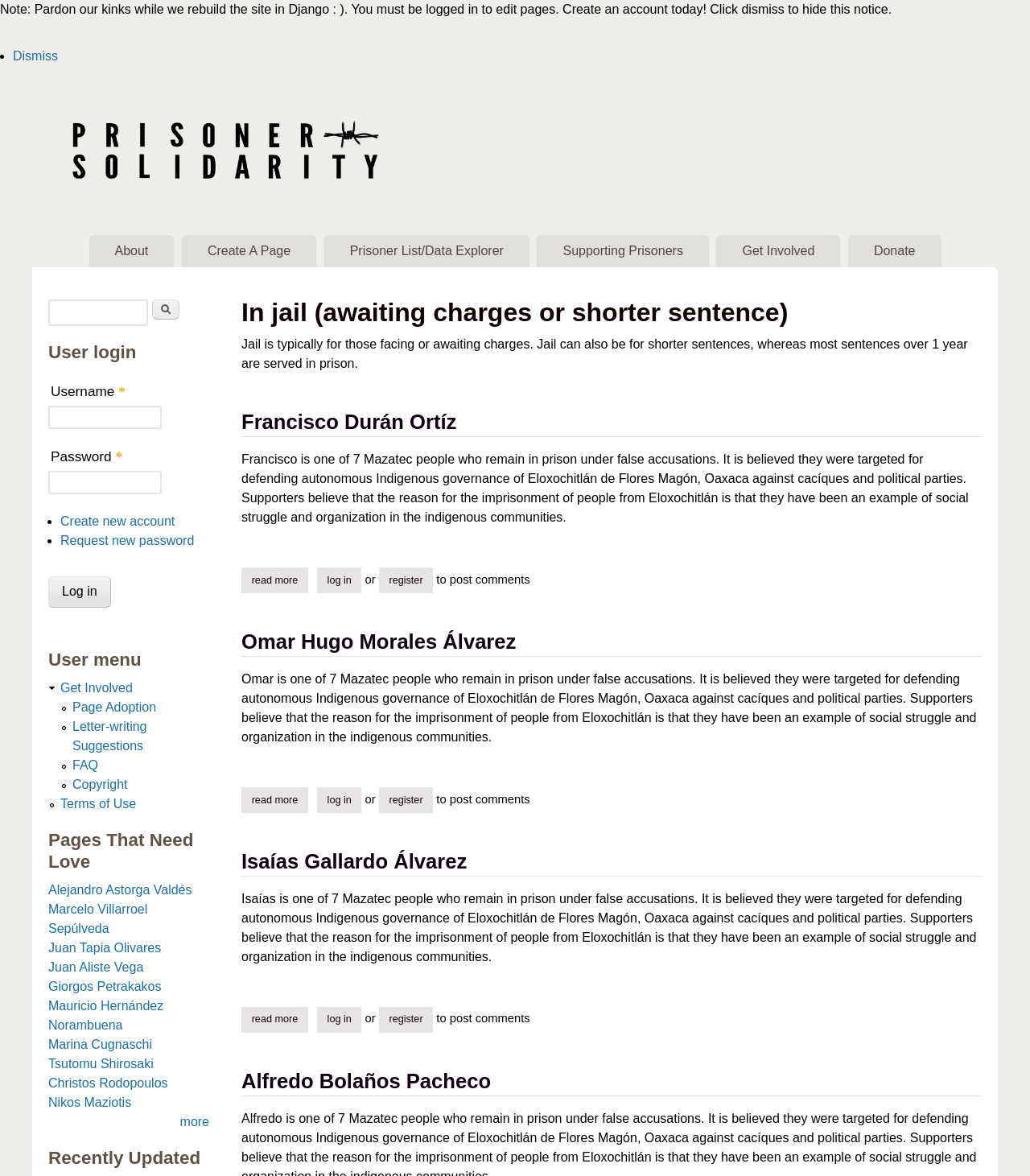How many prisoners are listed on this page?
Your answer should be a single word or phrase derived from the screenshot.

4